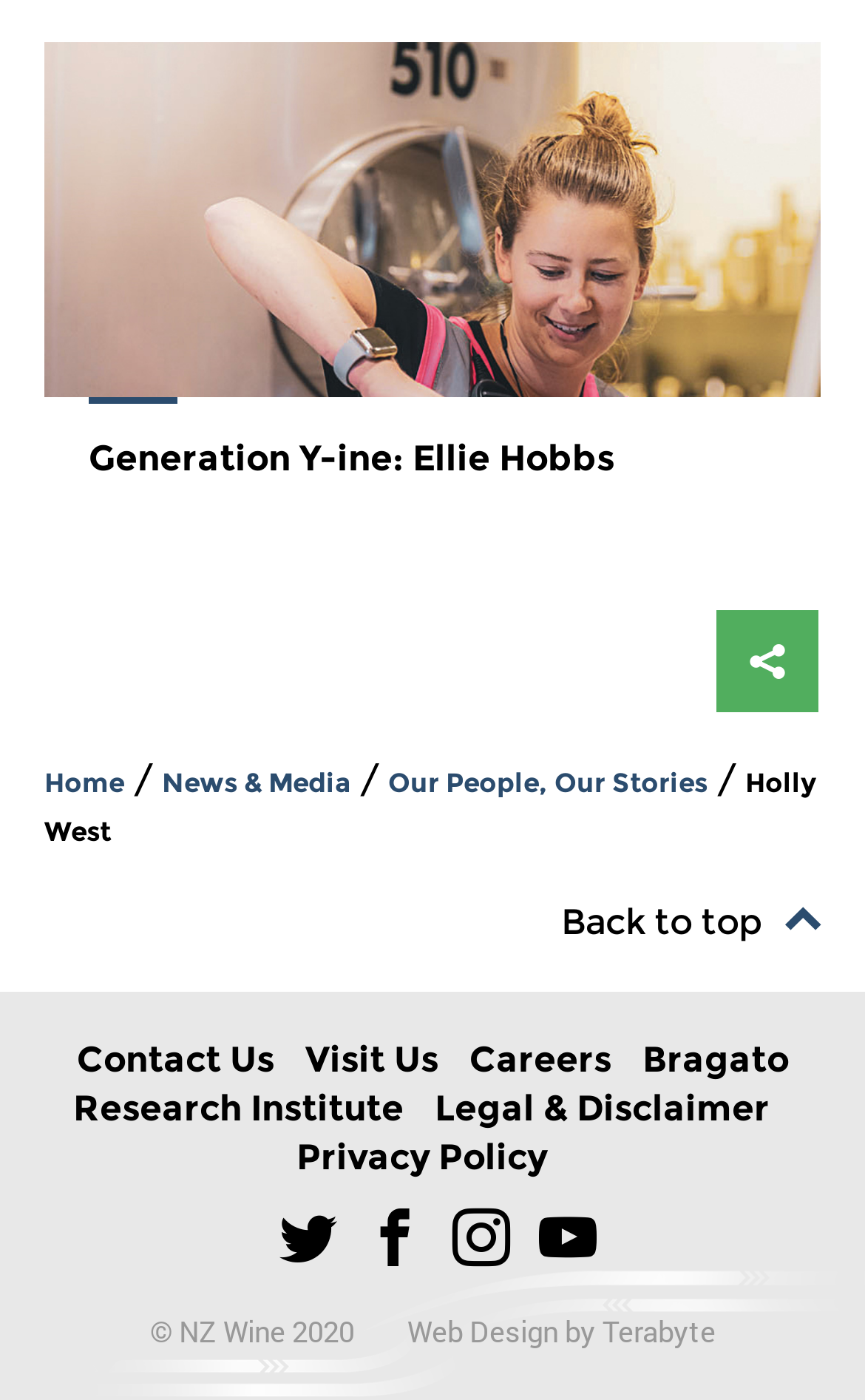Please identify the bounding box coordinates of the clickable area that will fulfill the following instruction: "Go to the home page". The coordinates should be in the format of four float numbers between 0 and 1, i.e., [left, top, right, bottom].

[0.051, 0.547, 0.144, 0.571]